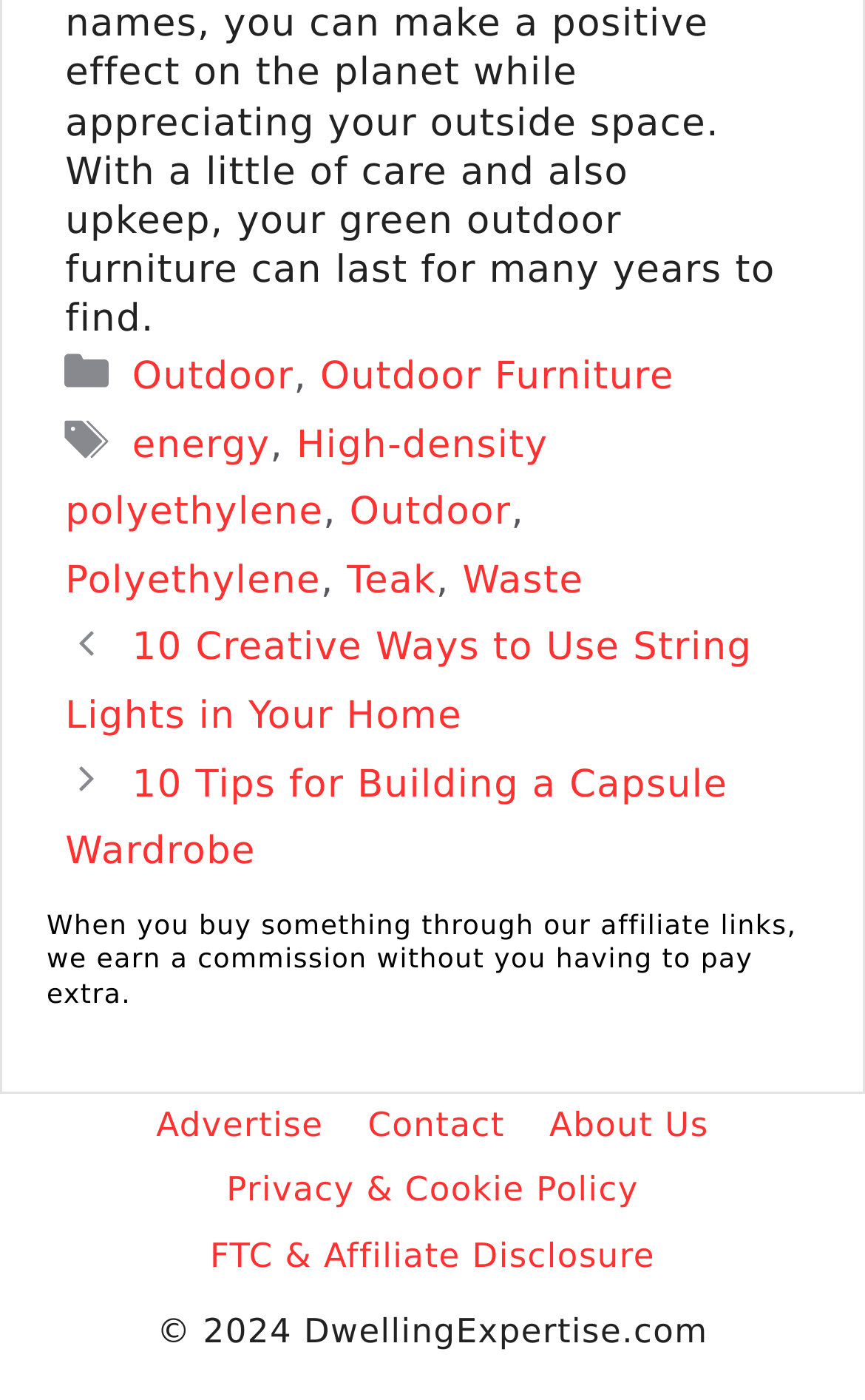Respond to the question with just a single word or phrase: 
What can you do on this website?

Read posts, contact, advertise